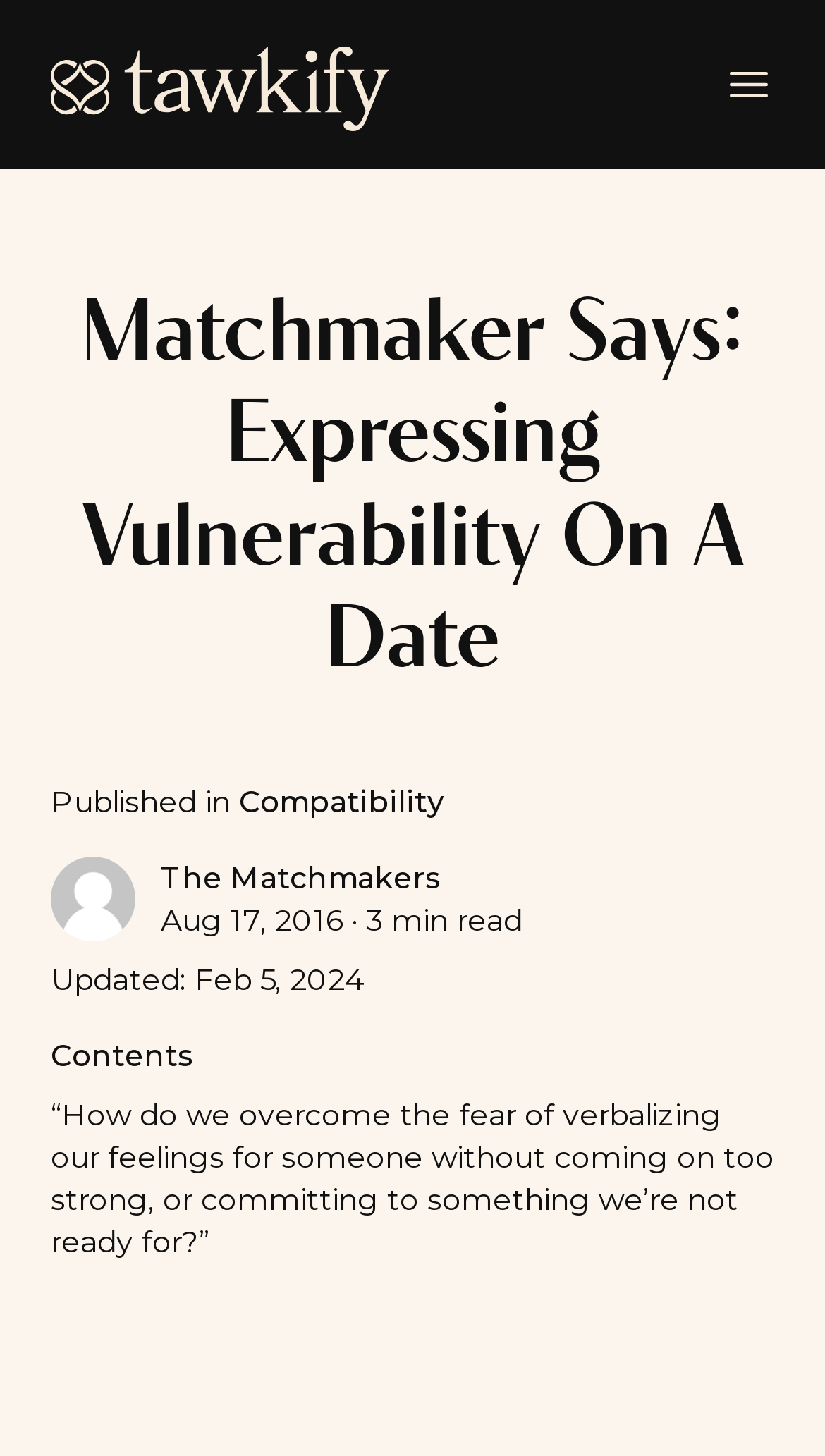Please answer the following question using a single word or phrase: 
What is the name of the blog?

Tawkify